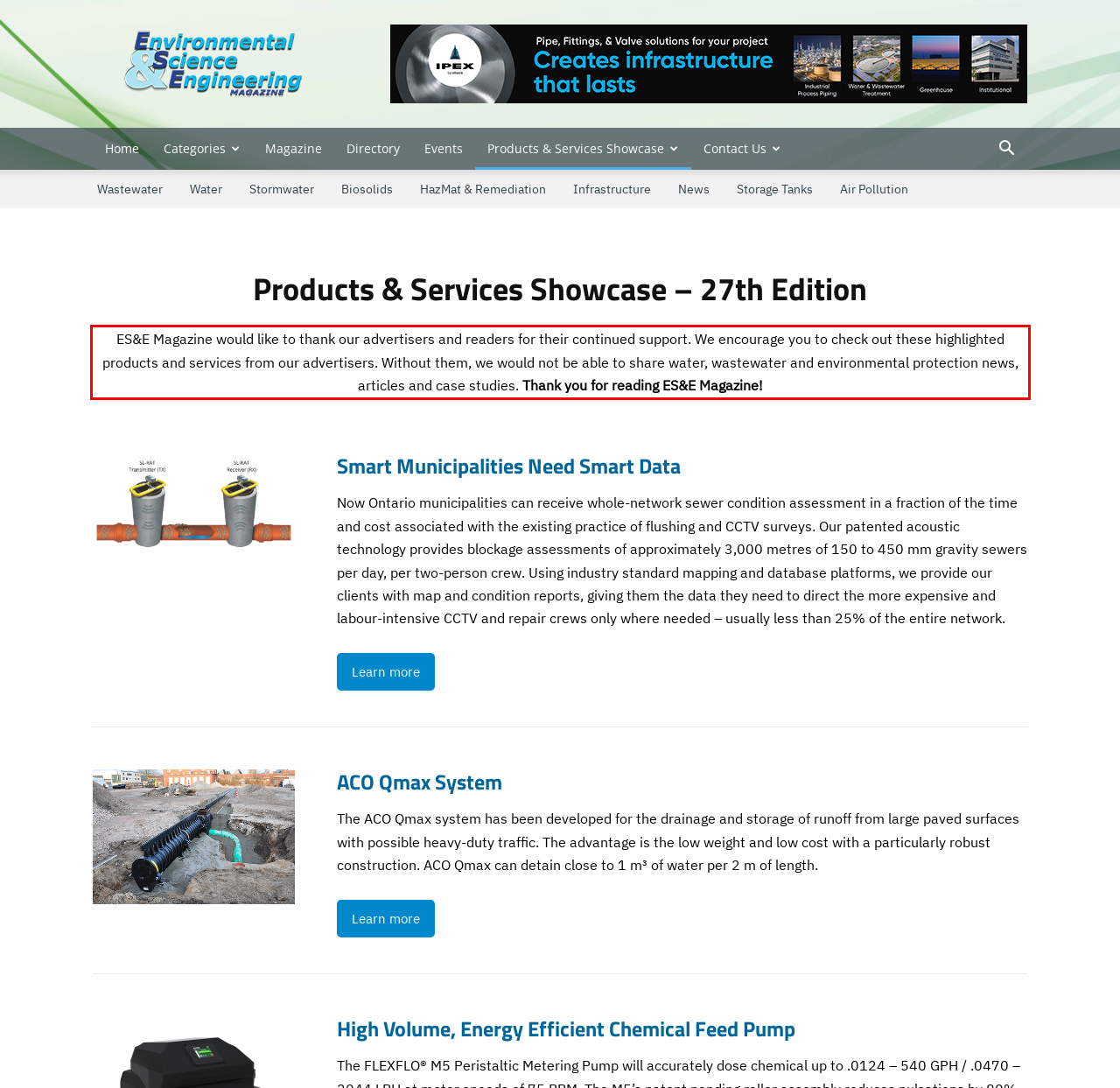With the provided screenshot of a webpage, locate the red bounding box and perform OCR to extract the text content inside it.

ES&E Magazine would like to thank our advertisers and readers for their continued support. We encourage you to check out these highlighted products and services from our advertisers. Without them, we would not be able to share water, wastewater and environmental protection news, articles and case studies. Thank you for reading ES&E Magazine!